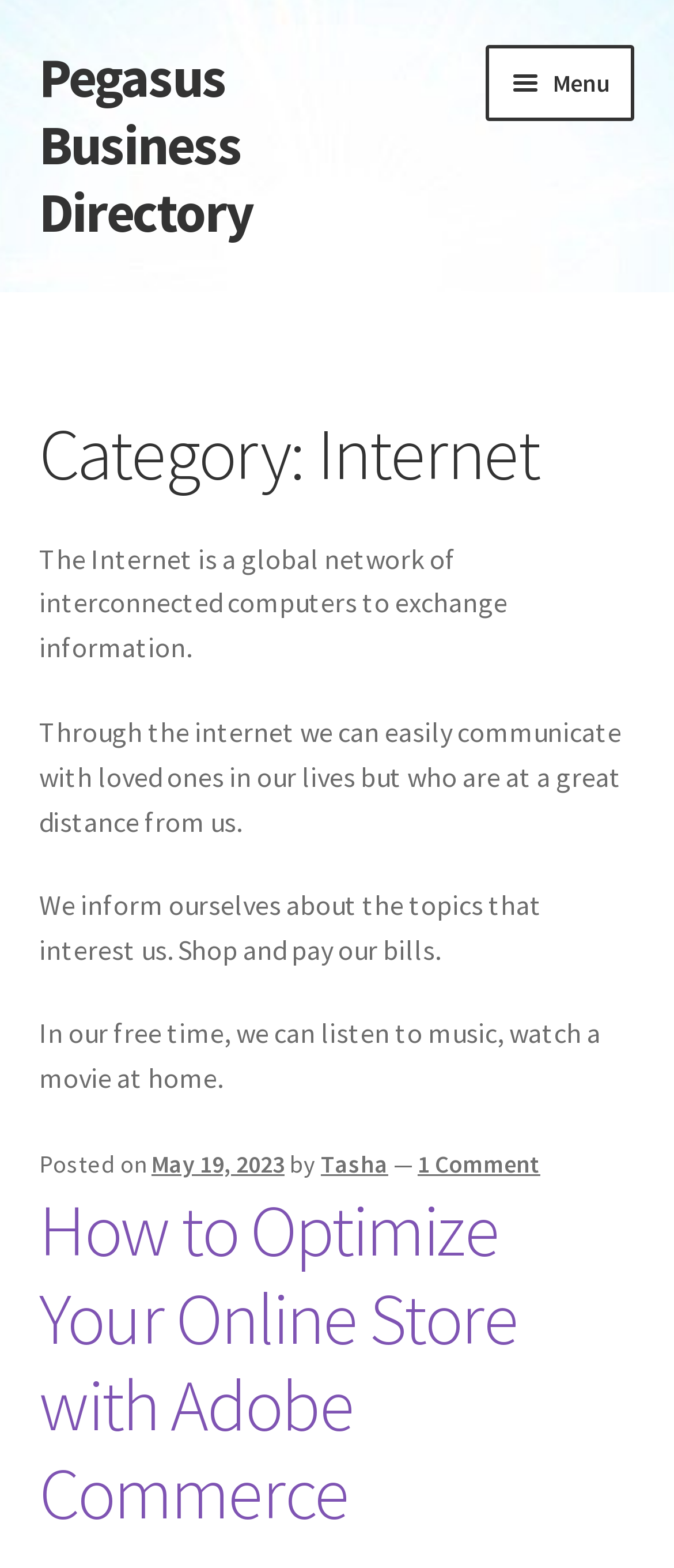What is the title of the next post?
Please provide a comprehensive answer based on the details in the screenshot.

I found a heading element with the text 'How to Optimize Your Online Store with Adobe Commerce' on the webpage, which appears to be the title of the next post.